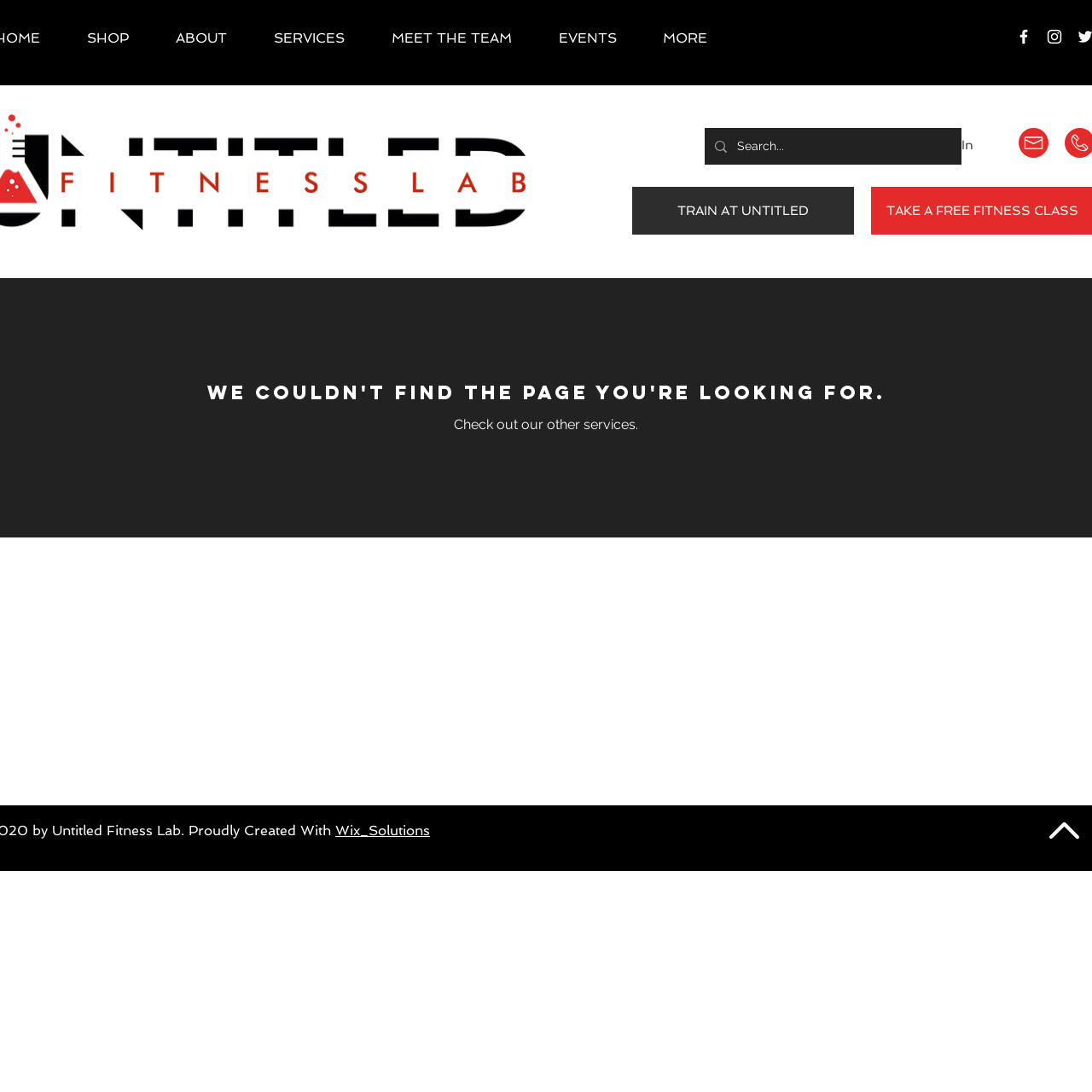Determine the bounding box coordinates of the region to click in order to accomplish the following instruction: "Log In to the account". Provide the coordinates as four float numbers between 0 and 1, specifically [left, top, right, bottom].

[0.814, 0.118, 0.902, 0.148]